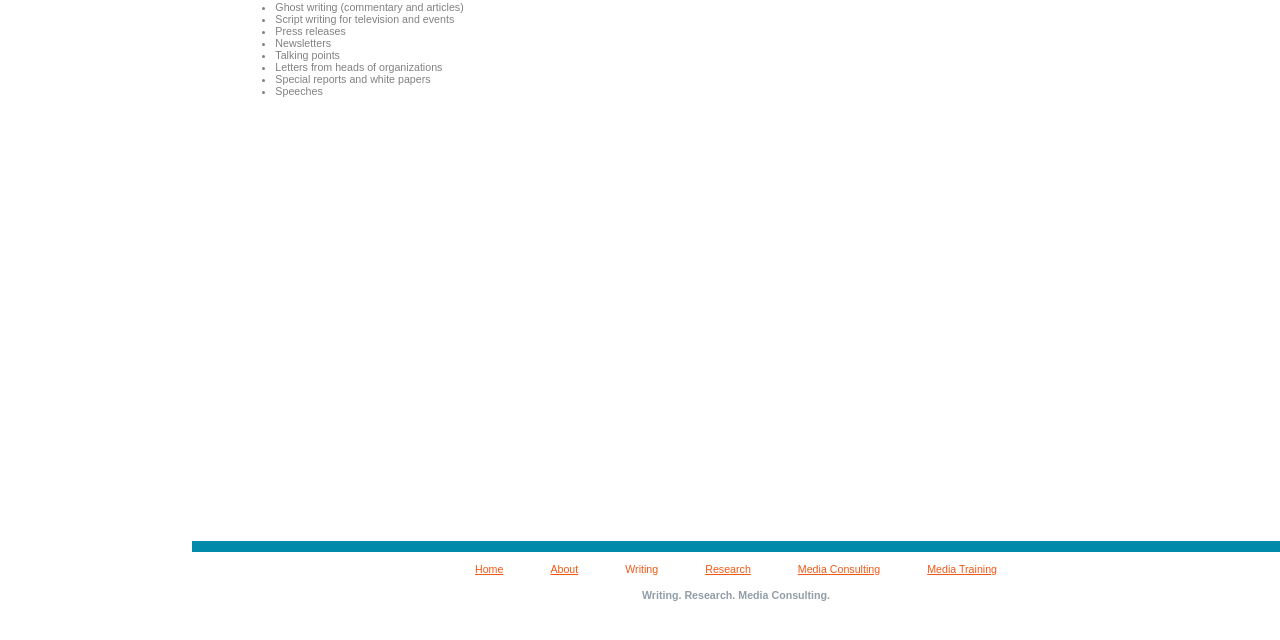Identify the bounding box coordinates for the UI element described as follows: "Media Consulting". Ensure the coordinates are four float numbers between 0 and 1, formatted as [left, top, right, bottom].

[0.623, 0.879, 0.688, 0.898]